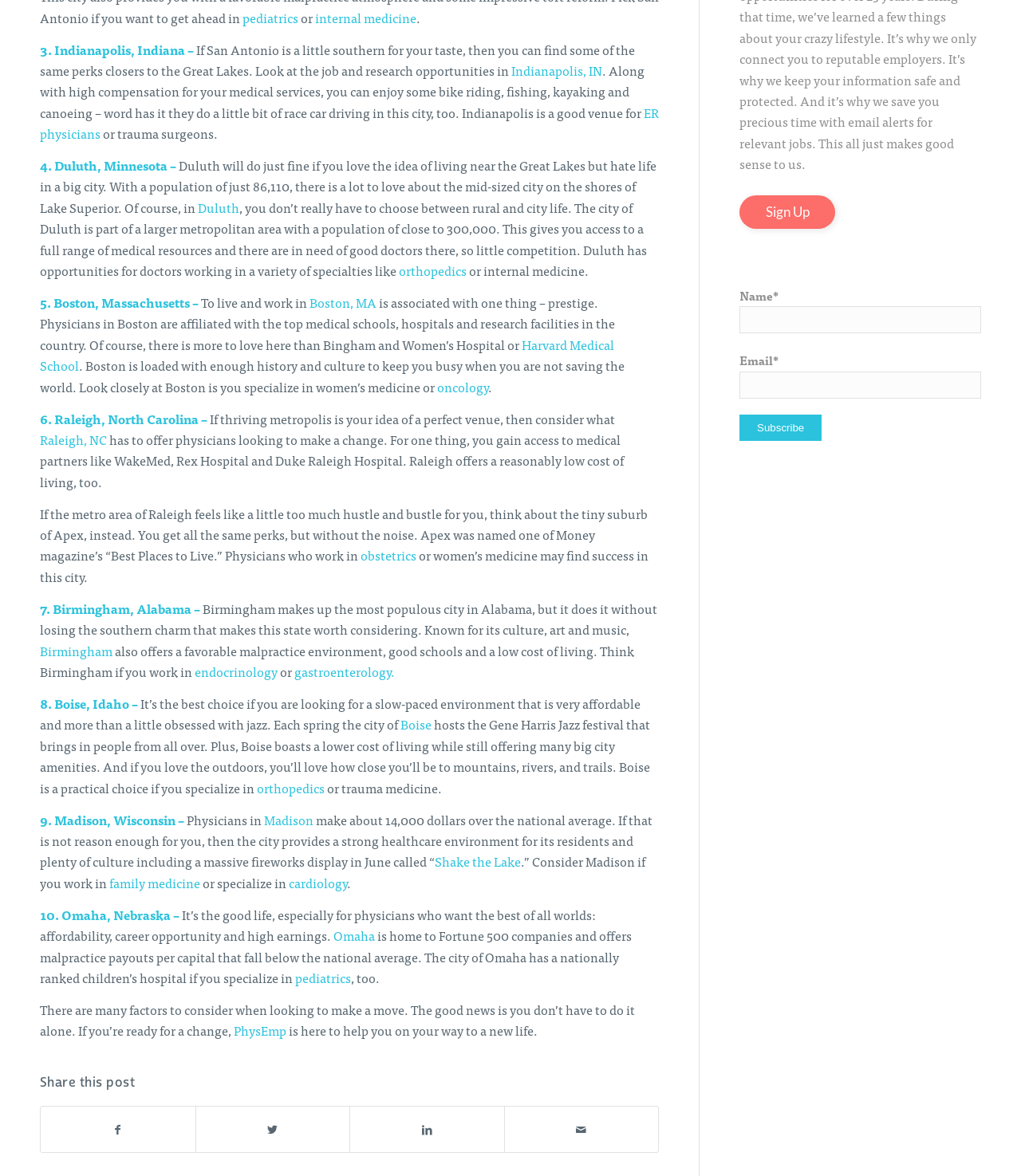Determine the bounding box for the described HTML element: "Sign Up". Ensure the coordinates are four float numbers between 0 and 1 in the format [left, top, right, bottom].

[0.724, 0.166, 0.818, 0.195]